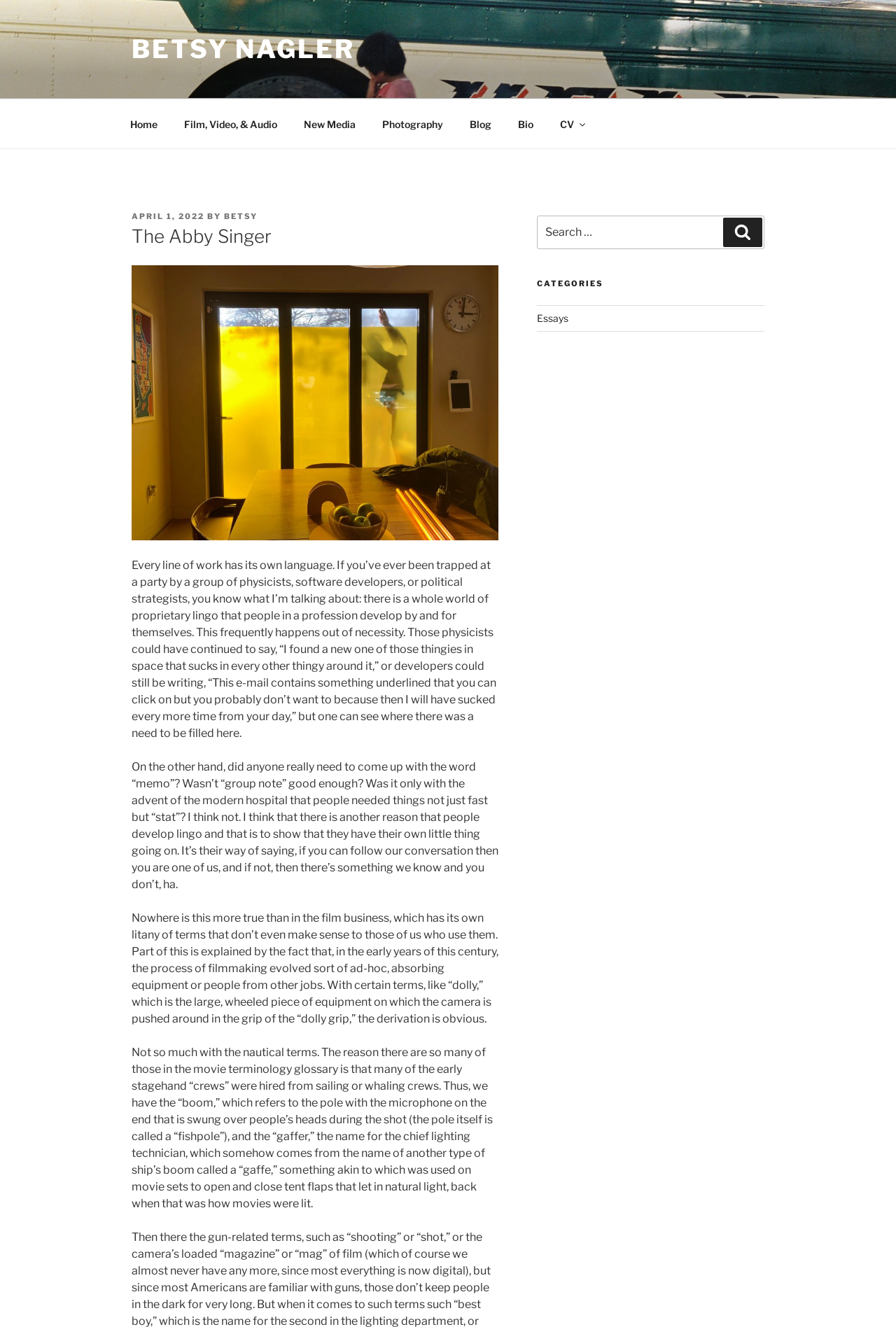Identify the bounding box coordinates for the UI element described as follows: "Essays". Ensure the coordinates are four float numbers between 0 and 1, formatted as [left, top, right, bottom].

[0.599, 0.235, 0.634, 0.244]